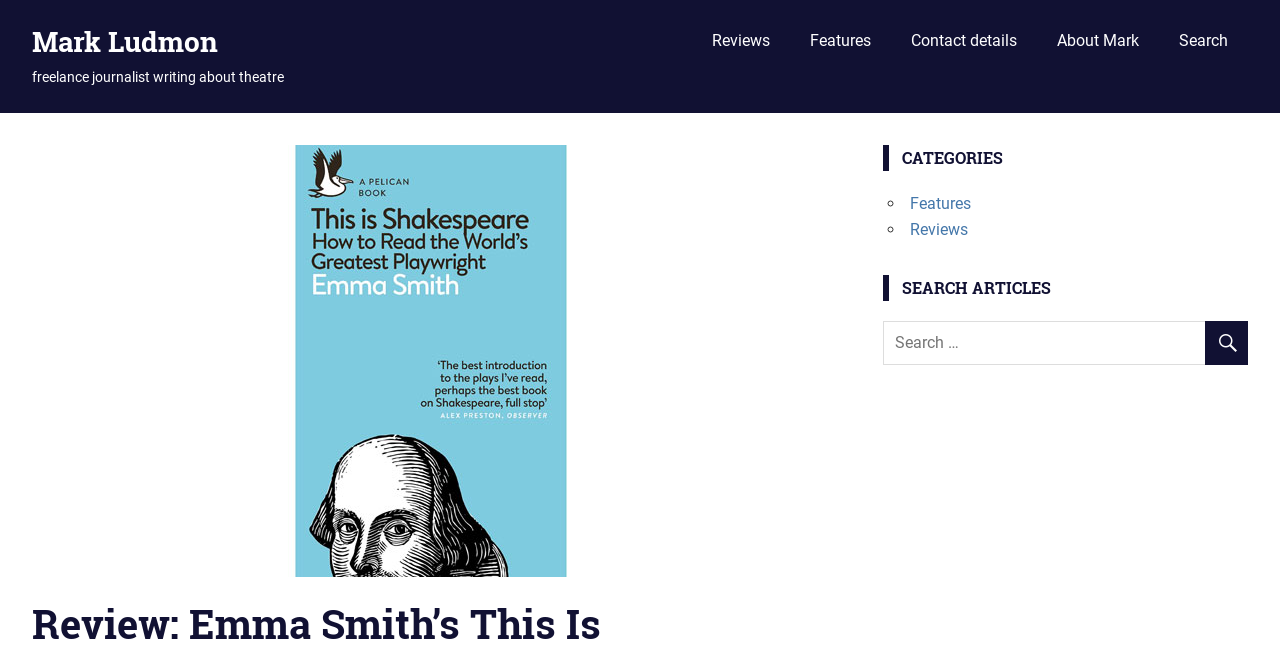Please determine the bounding box of the UI element that matches this description: Search. The coordinates should be given as (top-left x, top-left y, bottom-right x, bottom-right y), with all values between 0 and 1.

[0.905, 0.025, 0.975, 0.101]